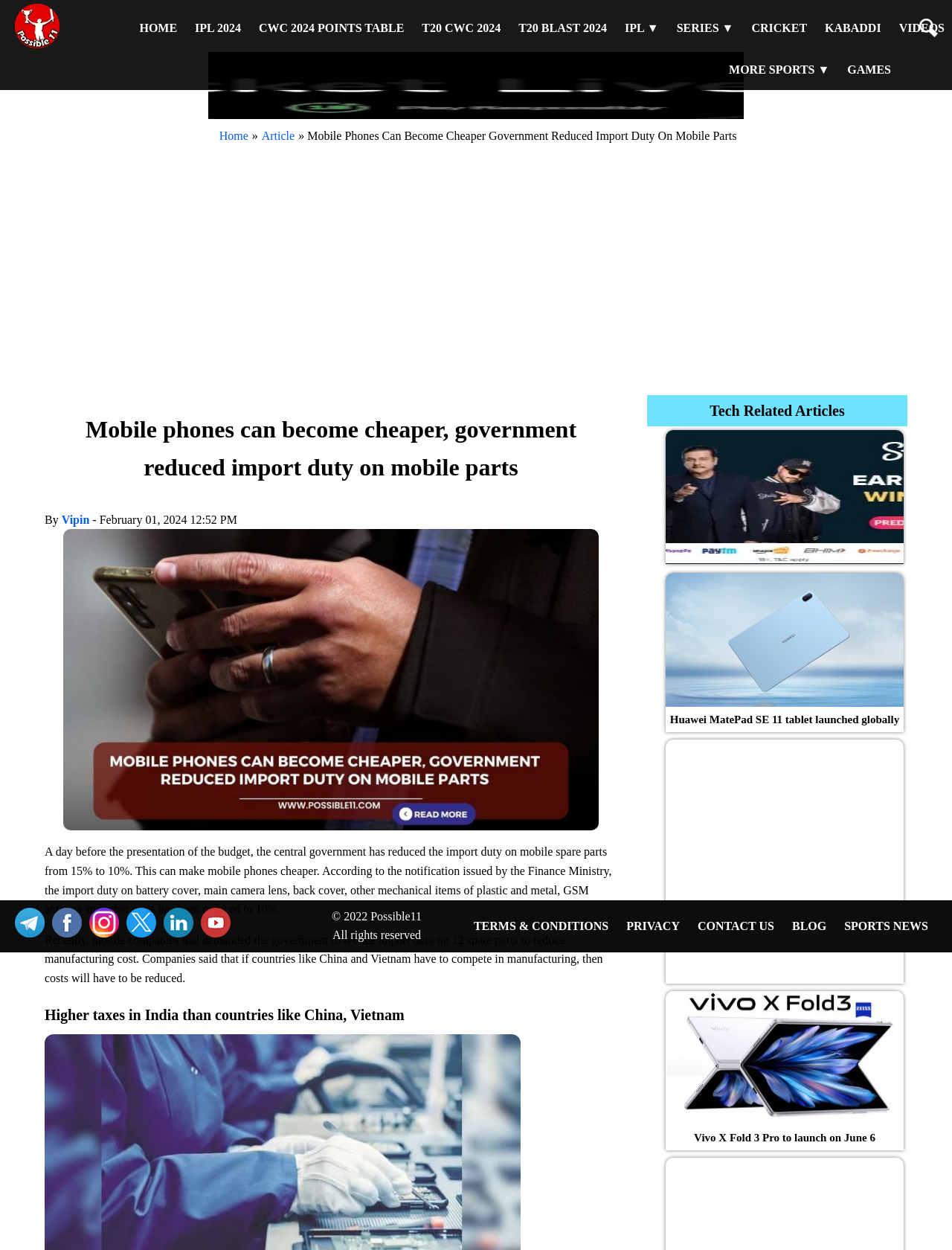Please analyze the image and provide a thorough answer to the question:
What is the current import duty on mobile spare parts?

The current import duty on mobile spare parts can be determined by reading the text 'the central government has reduced the import duty on mobile spare parts from 15% to 10%' which indicates that the current import duty is 10%.